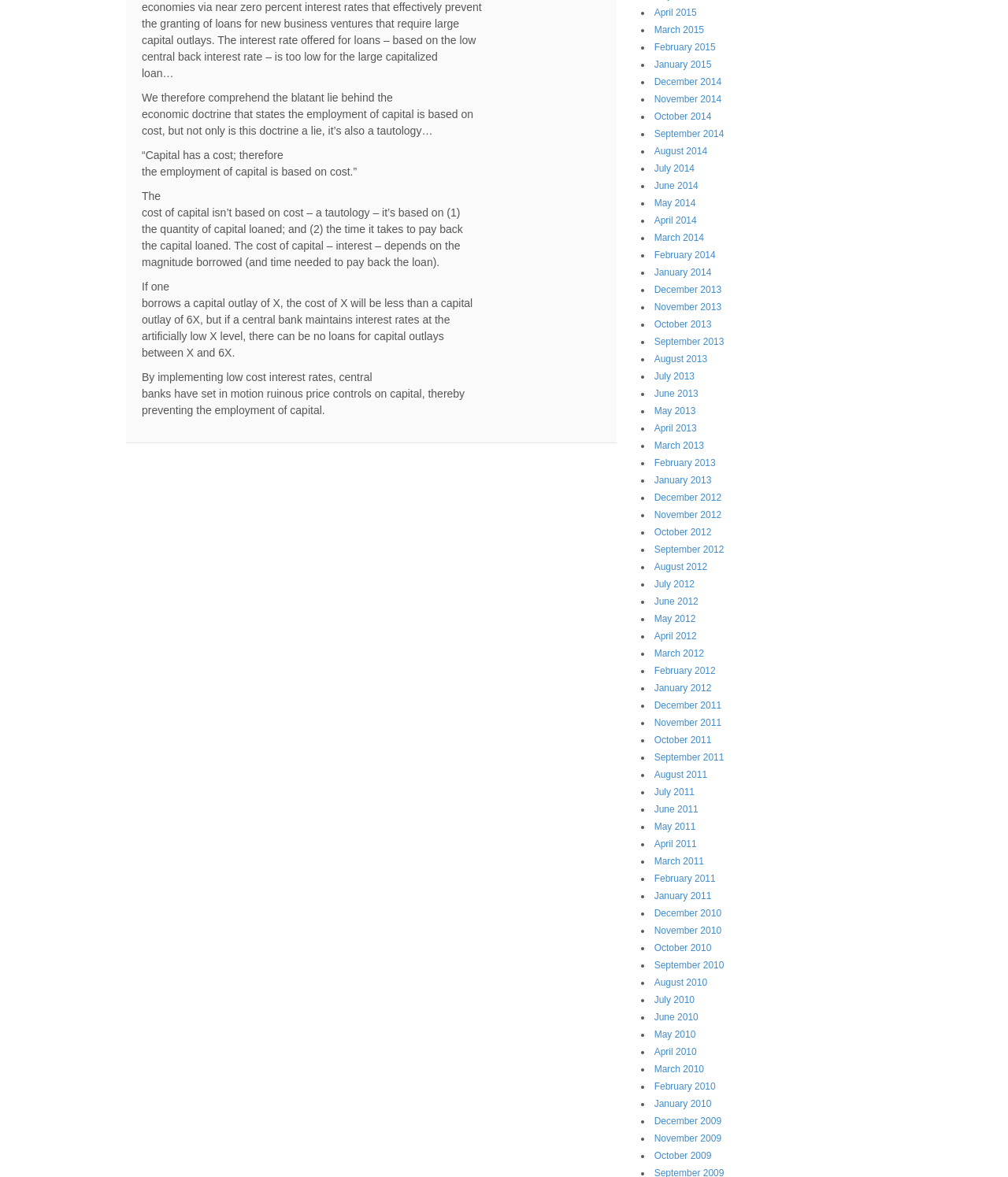Given the description January 2014, predict the bounding box coordinates of the UI element. Ensure the coordinates are in the format (top-left x, top-left y, bottom-right x, bottom-right y) and all values are between 0 and 1.

[0.649, 0.227, 0.706, 0.236]